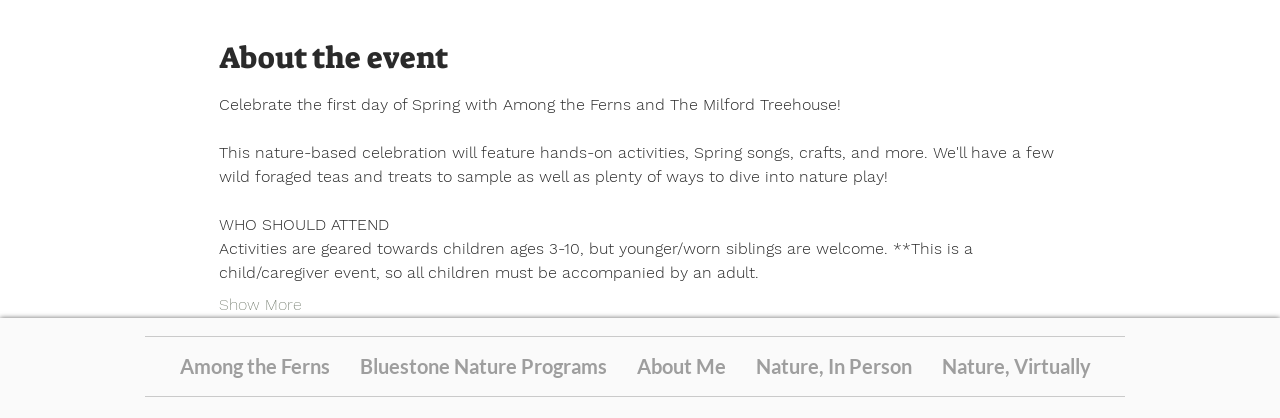What can be expected at the event?
Refer to the image and provide a concise answer in one word or phrase.

Not specified